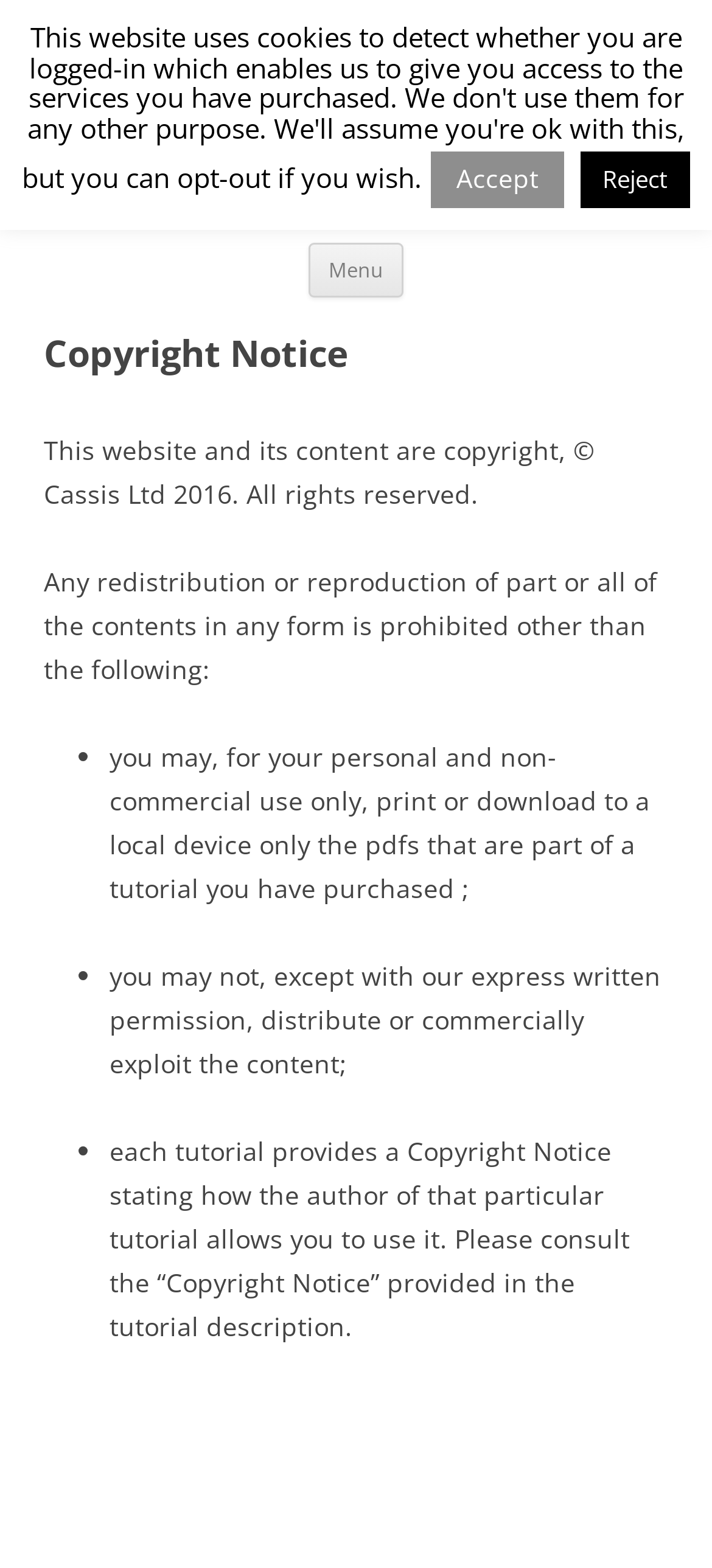Observe the image and answer the following question in detail: What is the purpose of the 'Copyright Notice'?

The 'Copyright Notice' section explains the rules and restrictions for using the website's content, including what is allowed for personal and non-commercial use, and what requires express written permission.